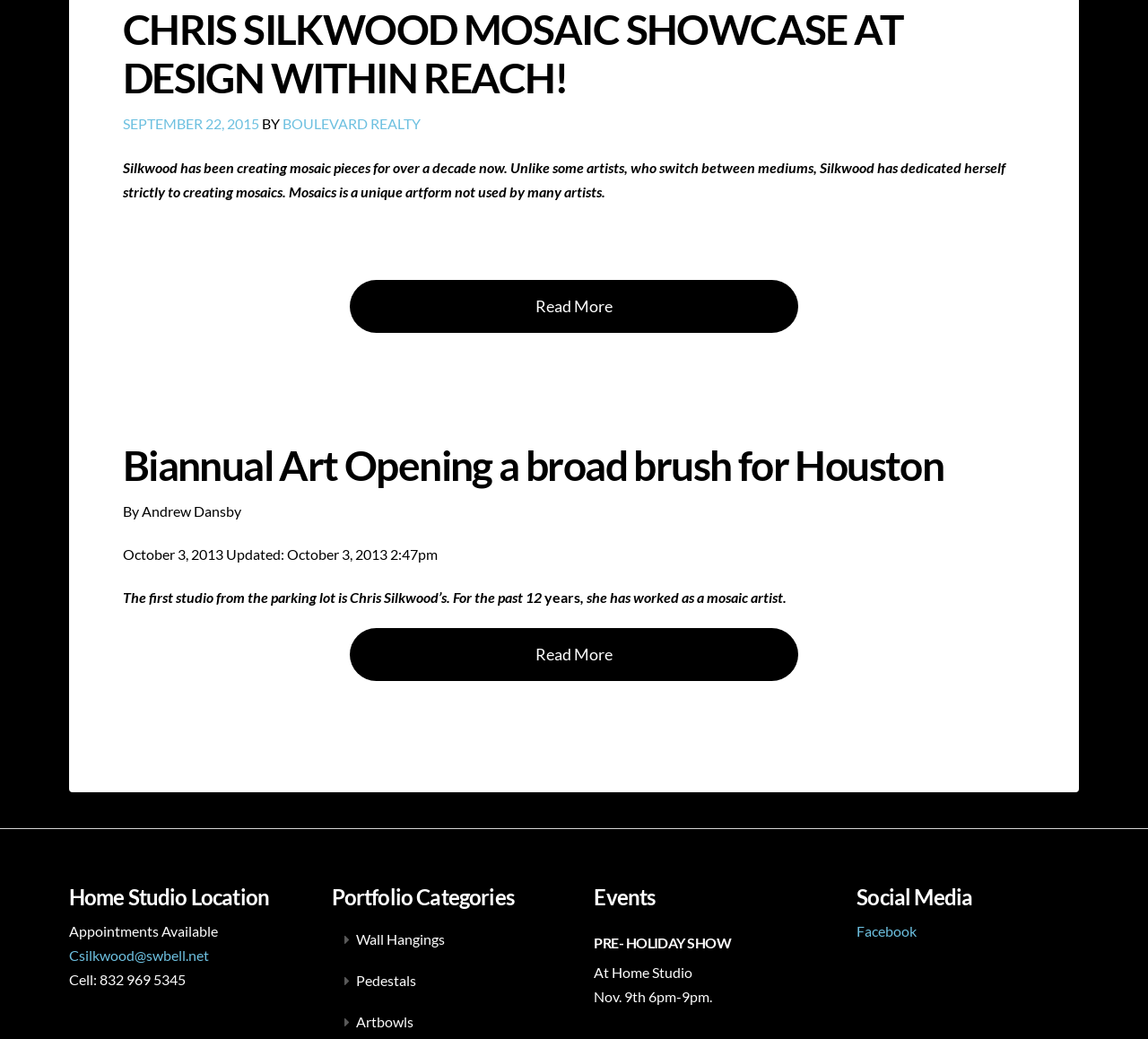Given the description "Wall Hangings", determine the bounding box of the corresponding UI element.

[0.29, 0.885, 0.482, 0.925]